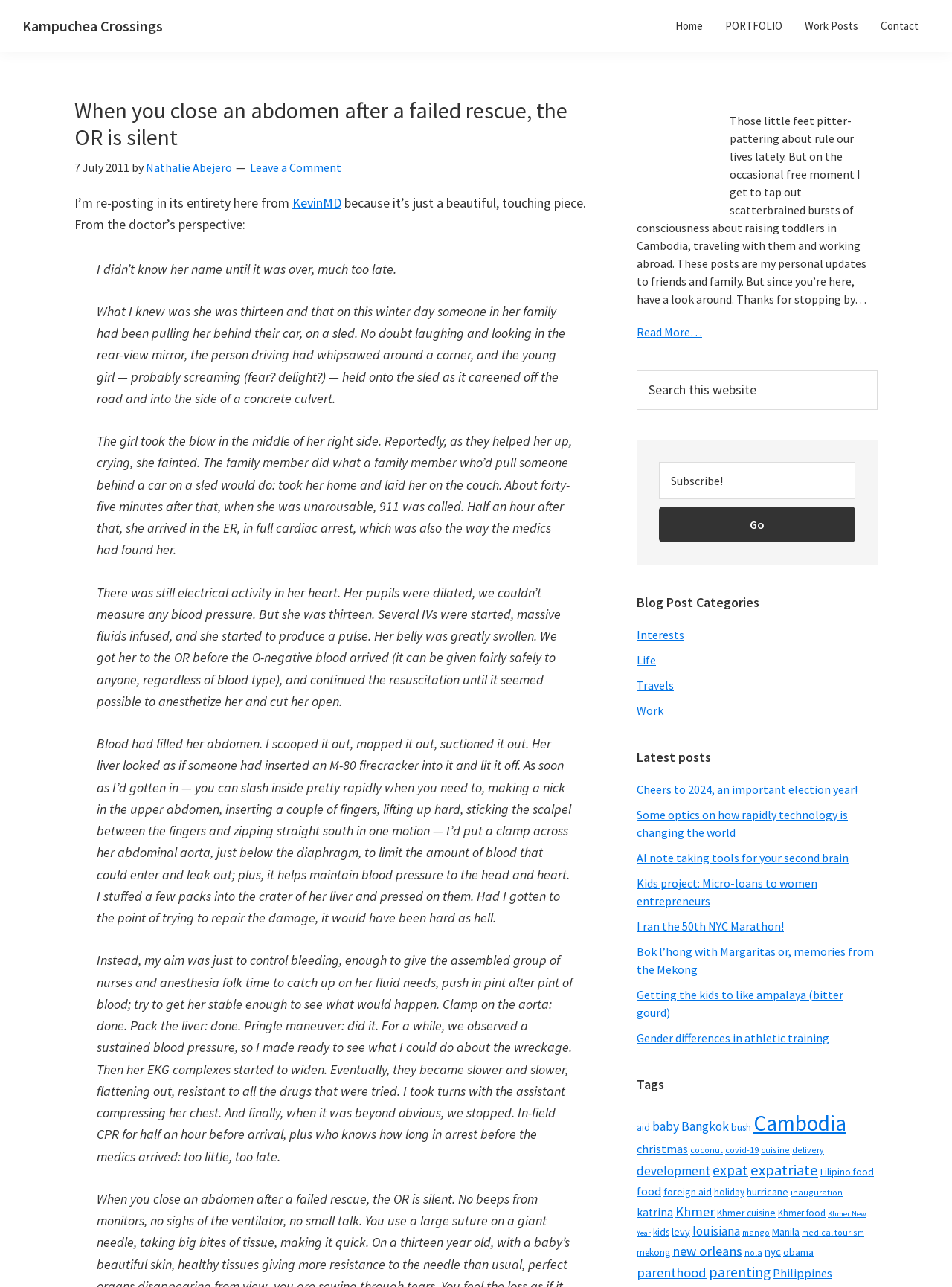How many items are in the 'Cambodia' tag?
Using the visual information from the image, give a one-word or short-phrase answer.

102 items